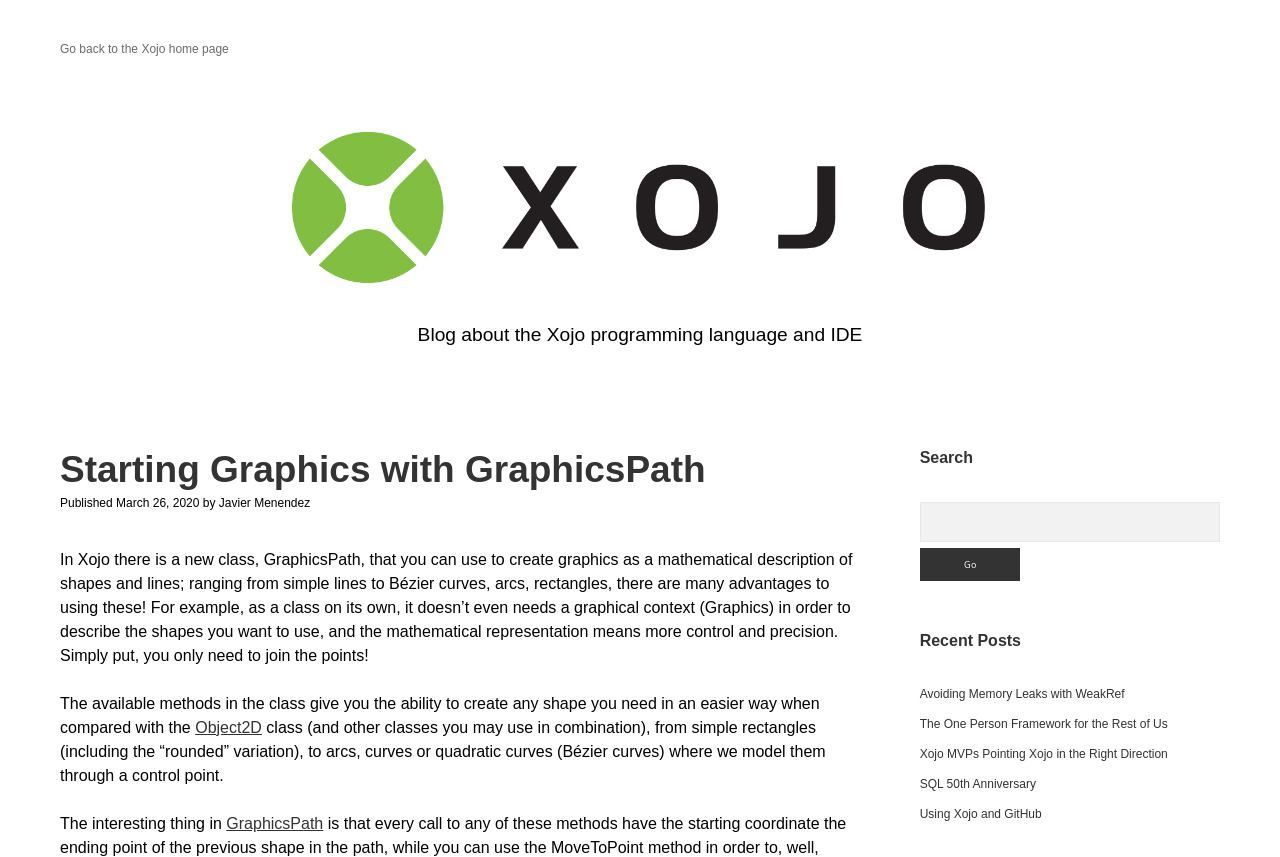Identify and generate the primary title of the webpage.

Starting Graphics with GraphicsPath